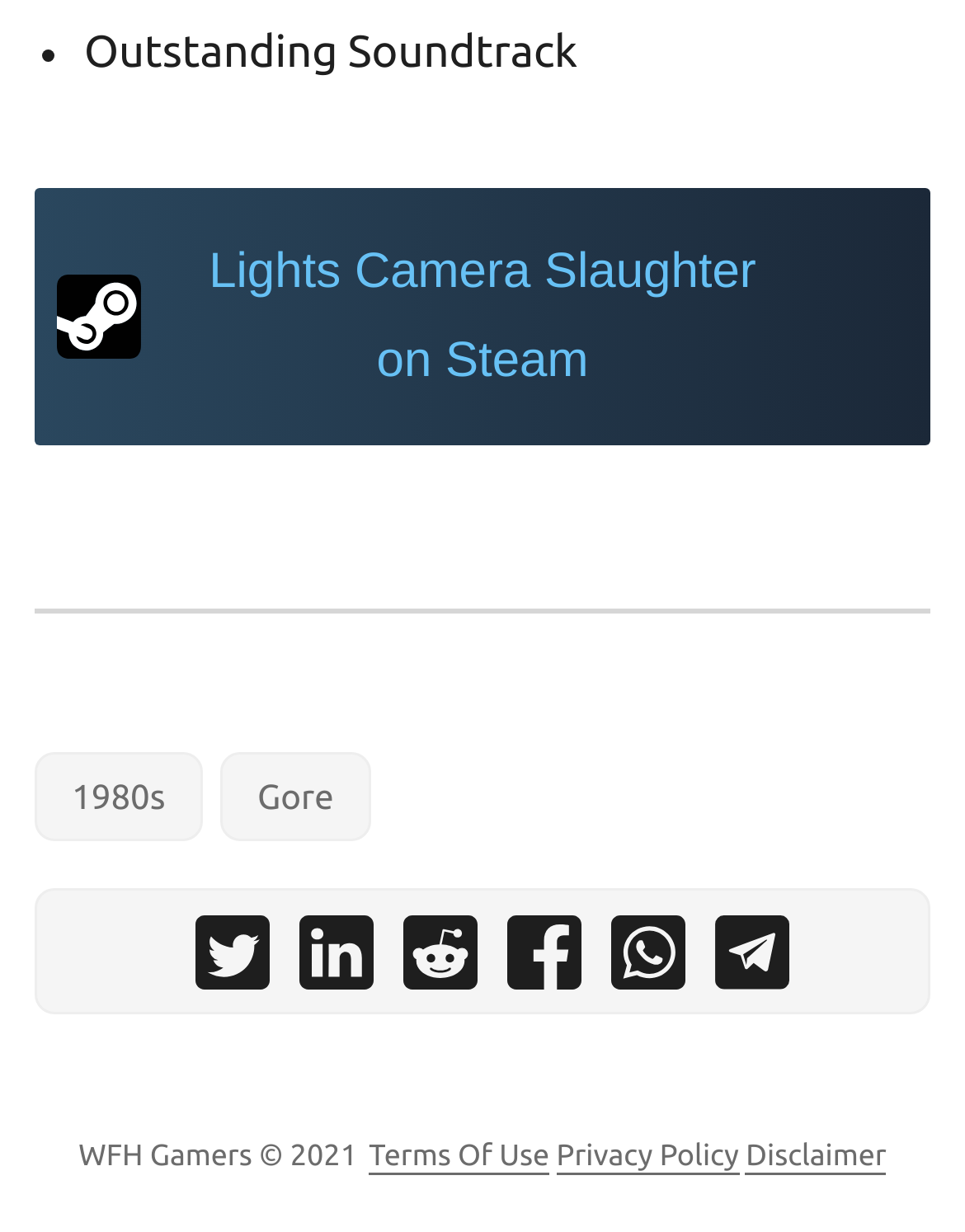How many links are there in the footer section?
Look at the image and answer the question with a single word or phrase.

5